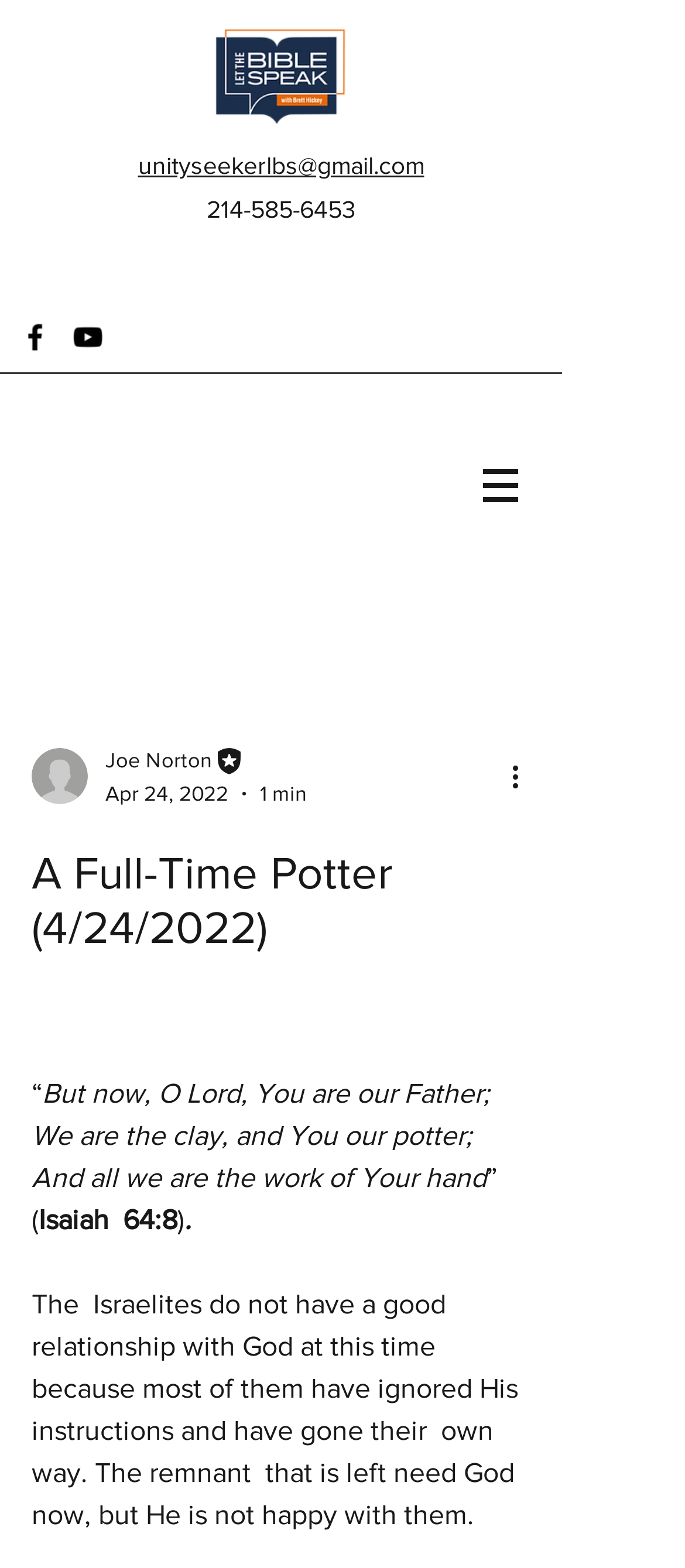What is the main heading of this webpage? Please extract and provide it.

A Full-Time Potter (4/24/2022)